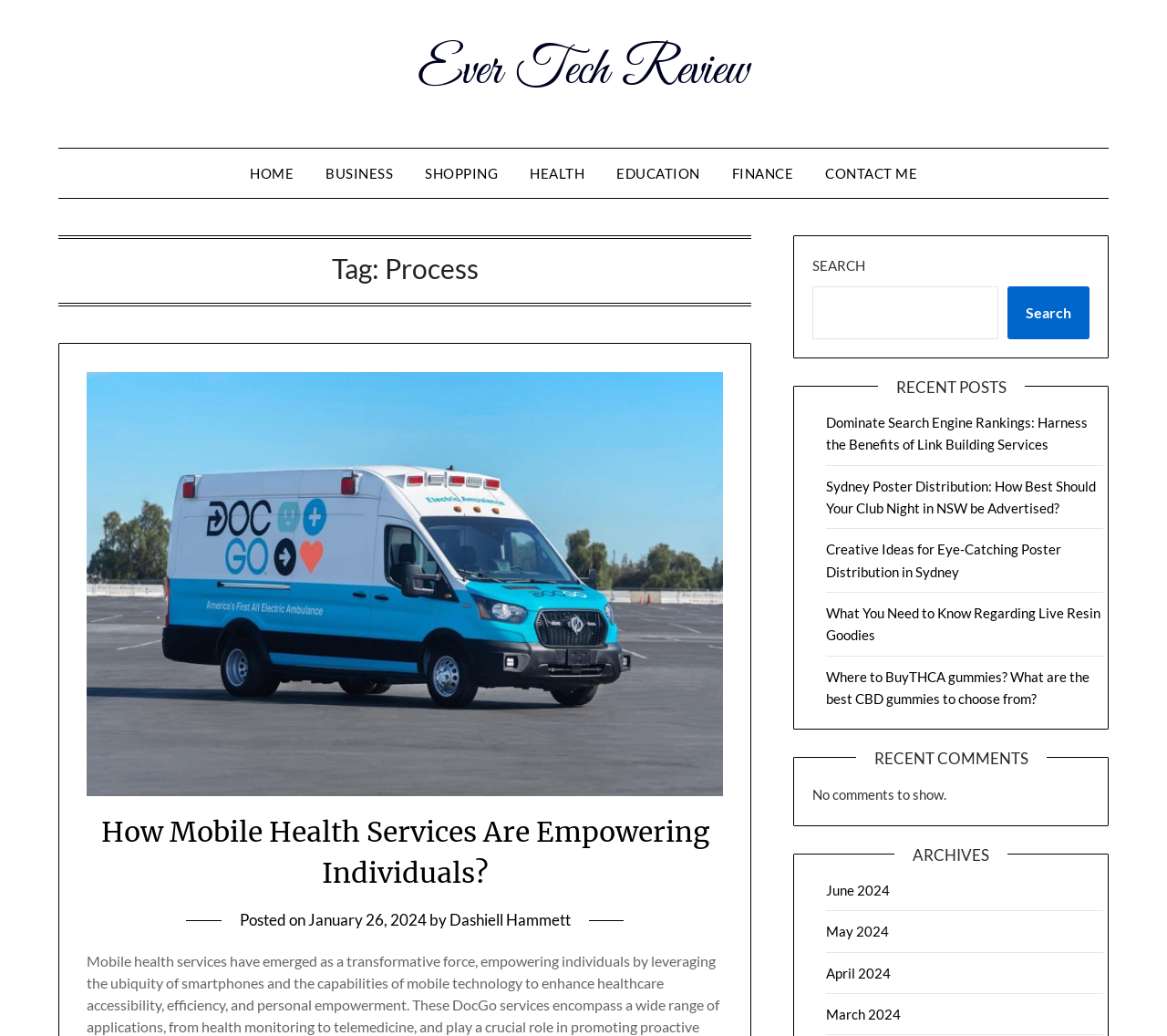Please specify the bounding box coordinates of the clickable region necessary for completing the following instruction: "search for something". The coordinates must consist of four float numbers between 0 and 1, i.e., [left, top, right, bottom].

[0.696, 0.276, 0.855, 0.327]